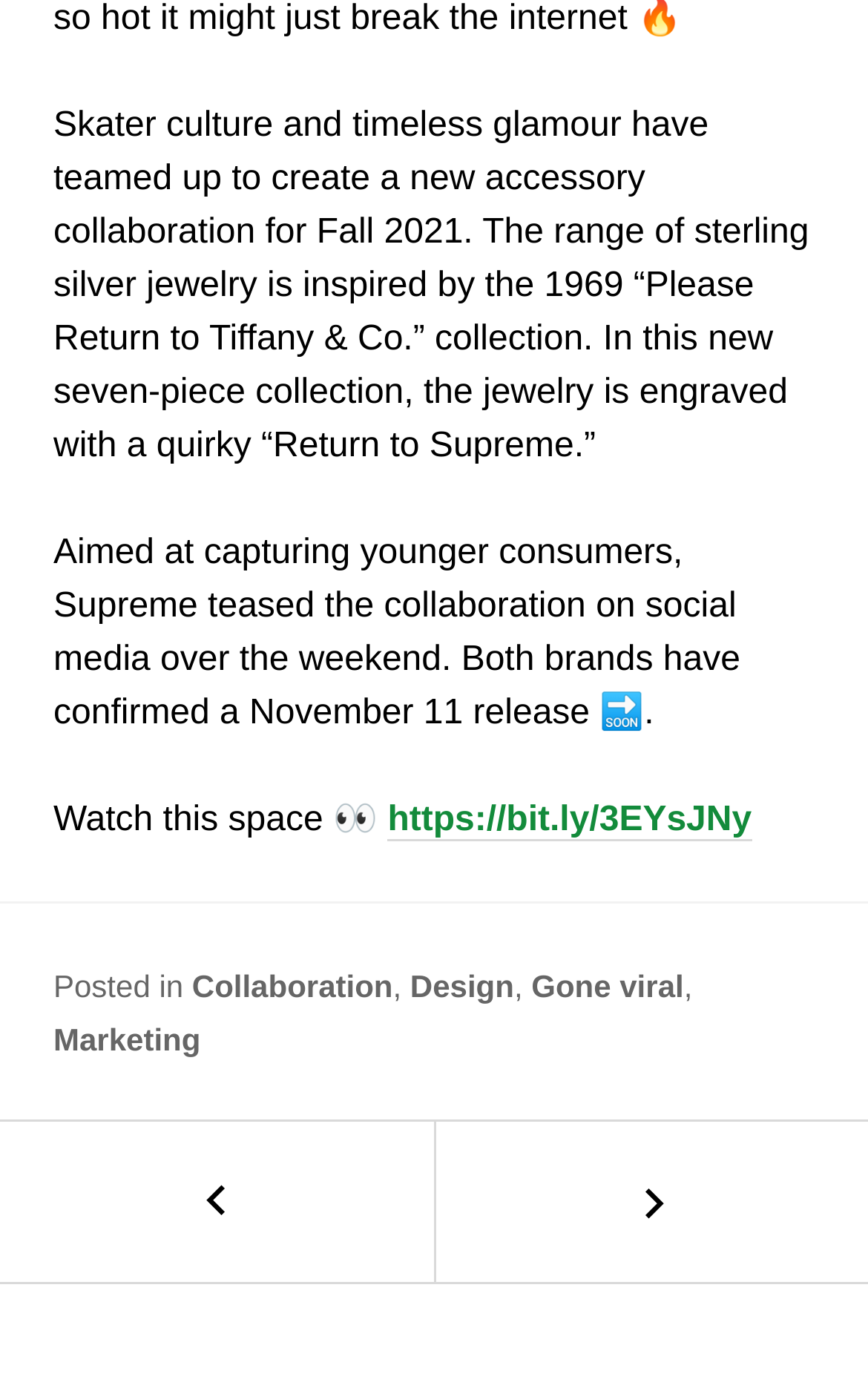Using the webpage screenshot, locate the HTML element that fits the following description and provide its bounding box: "aria-label="Toggle mobile search"".

None